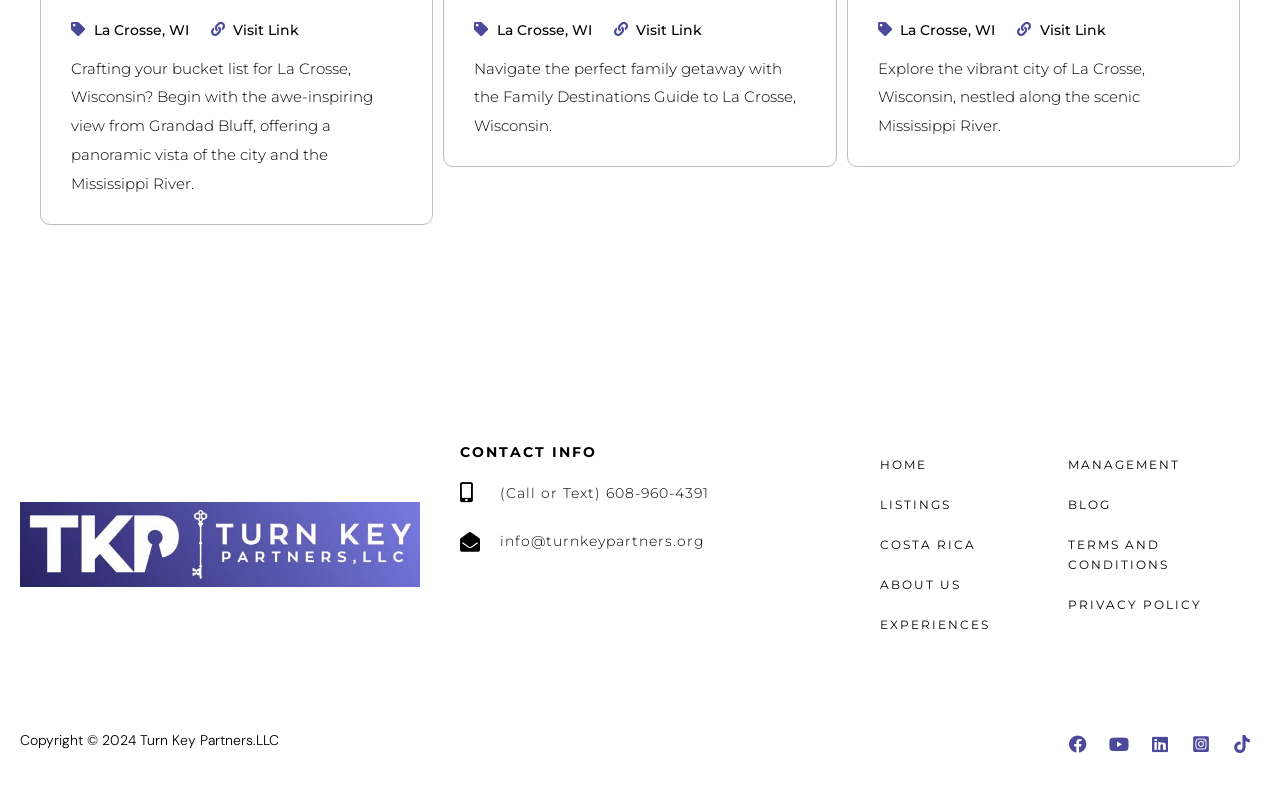Give a one-word or one-phrase response to the question:
What is the city mentioned on the webpage?

La Crosse